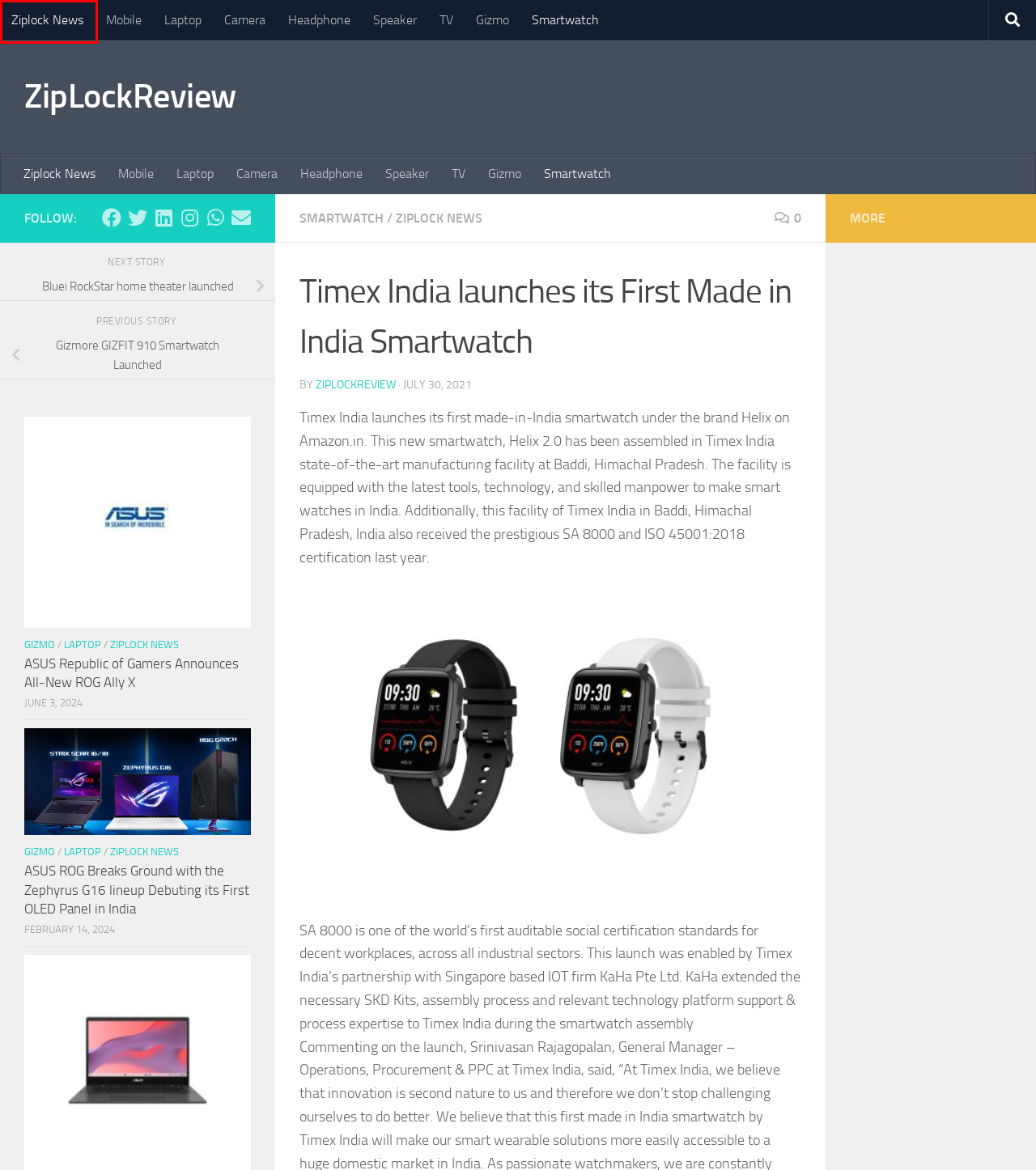Examine the screenshot of the webpage, noting the red bounding box around a UI element. Pick the webpage description that best matches the new page after the element in the red bounding box is clicked. Here are the candidates:
A. Ziplock News – ZipLockReview
B. Mobile – ZipLockReview
C. ziplockreview - ZipLockReview
D. Speaker – ZipLockReview
E. ASUS Republic of Gamers Announces All-New ROG Ally X
F. Bluei RockStar home theater launched - ZipLockReview
G. Gizmore GIZFIT 910 Smartwatch Launched - ZipLockReview
H. TV – ZipLockReview

A